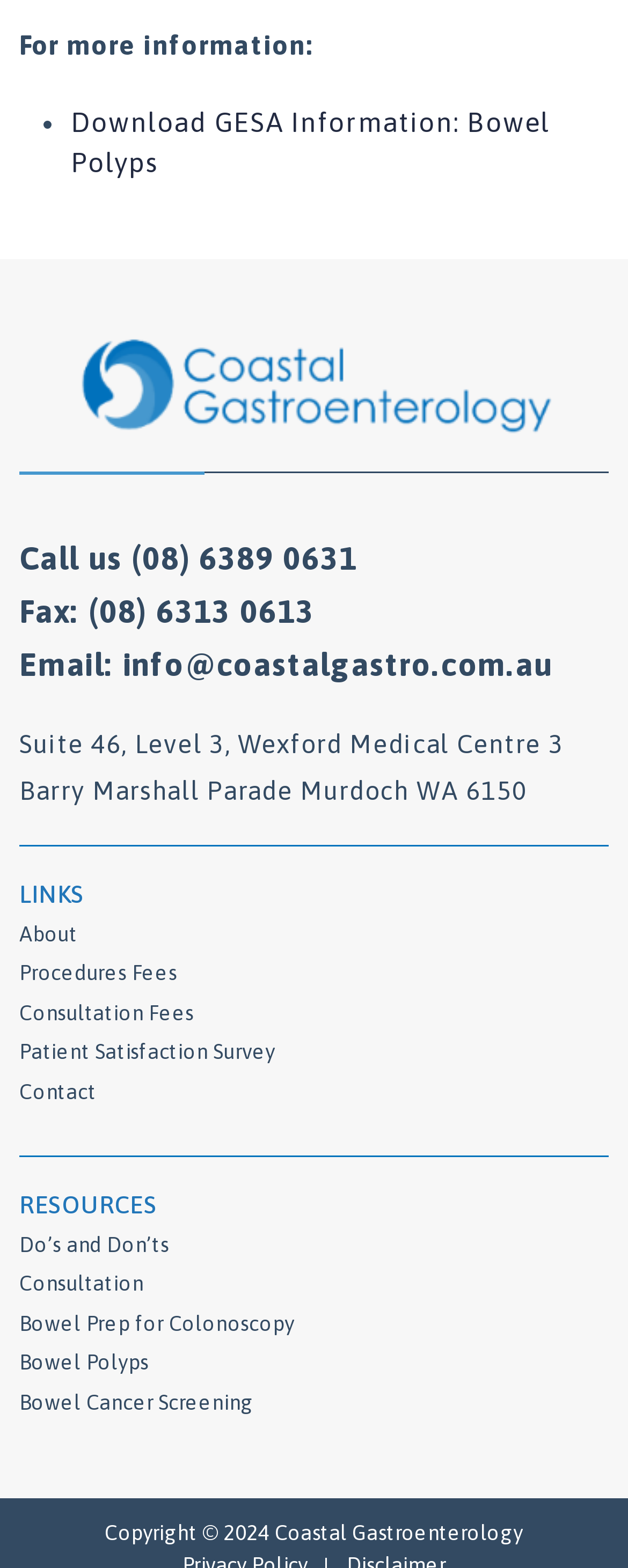What is the fax number?
Could you answer the question in a detailed manner, providing as much information as possible?

I found the fax number by looking at the heading 'Fax: (08) 6313 0613' which is located below the phone number on the webpage.